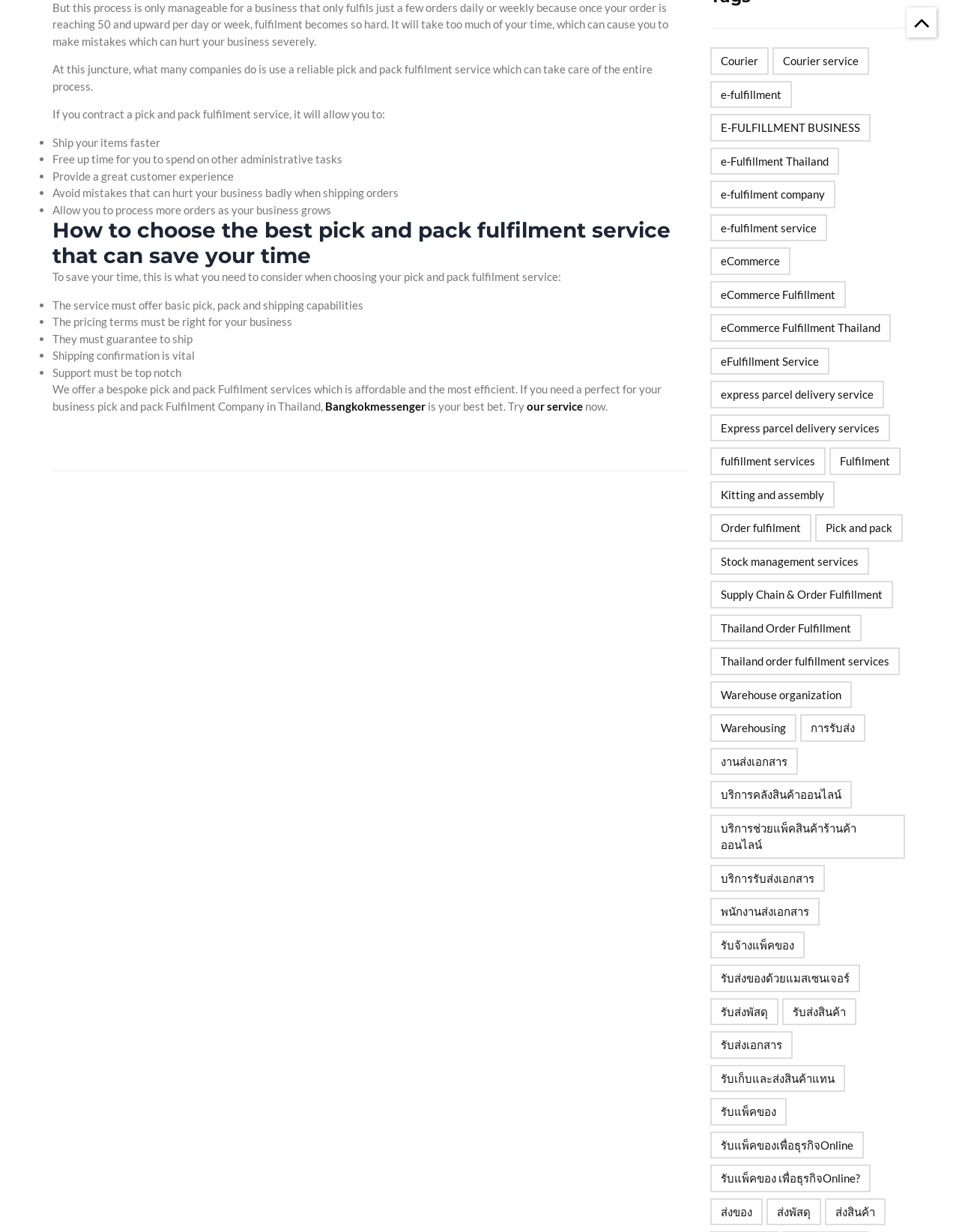Determine the bounding box coordinates of the clickable area required to perform the following instruction: "Learn about 'How to choose the best pick and pack fulfilment service that can save your time'". The coordinates should be represented as four float numbers between 0 and 1: [left, top, right, bottom].

[0.055, 0.177, 0.717, 0.218]